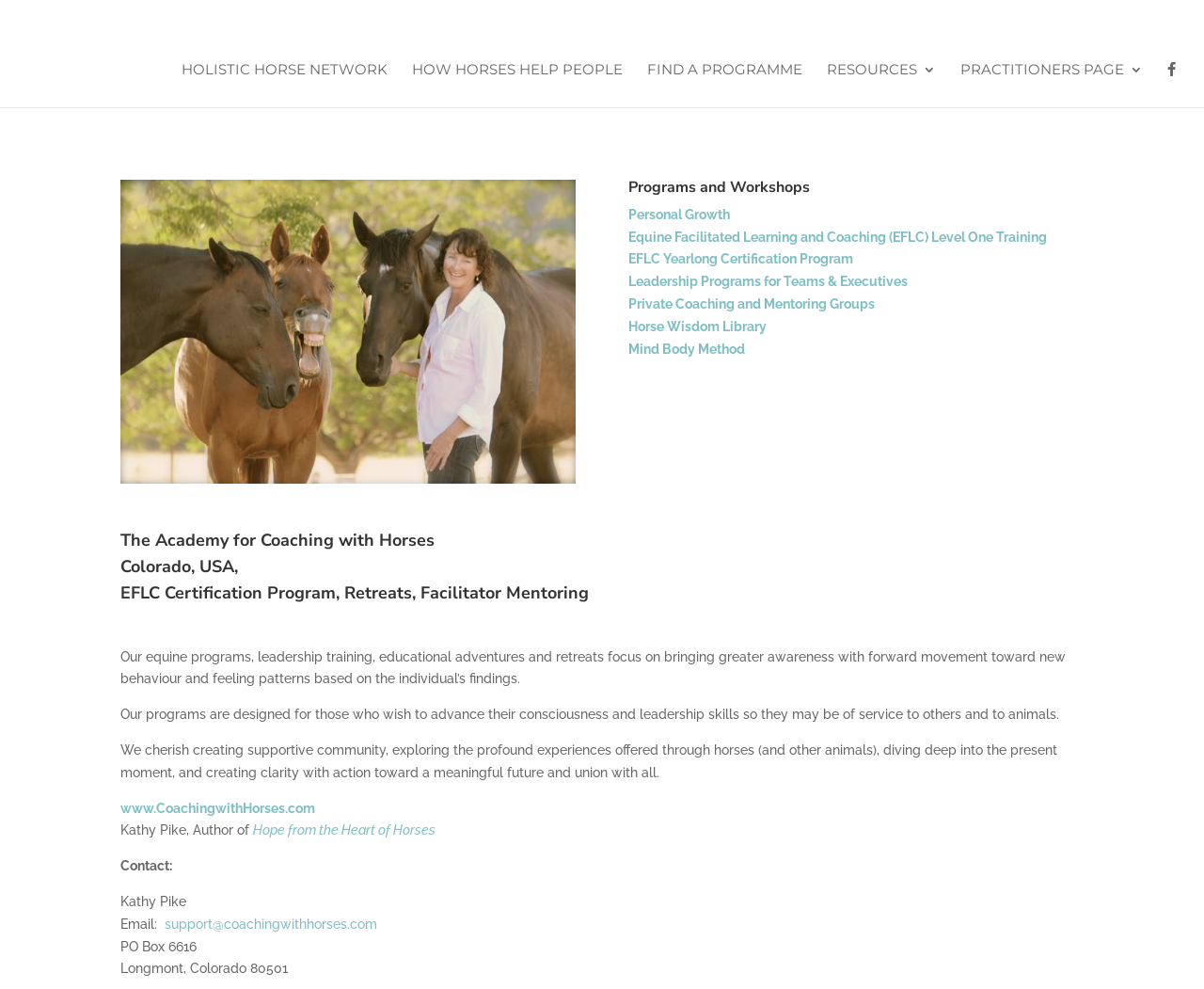Find the bounding box coordinates of the element you need to click on to perform this action: 'Learn about EFLC Yearlong Certification Program'. The coordinates should be represented by four float values between 0 and 1, in the format [left, top, right, bottom].

[0.522, 0.254, 0.709, 0.27]